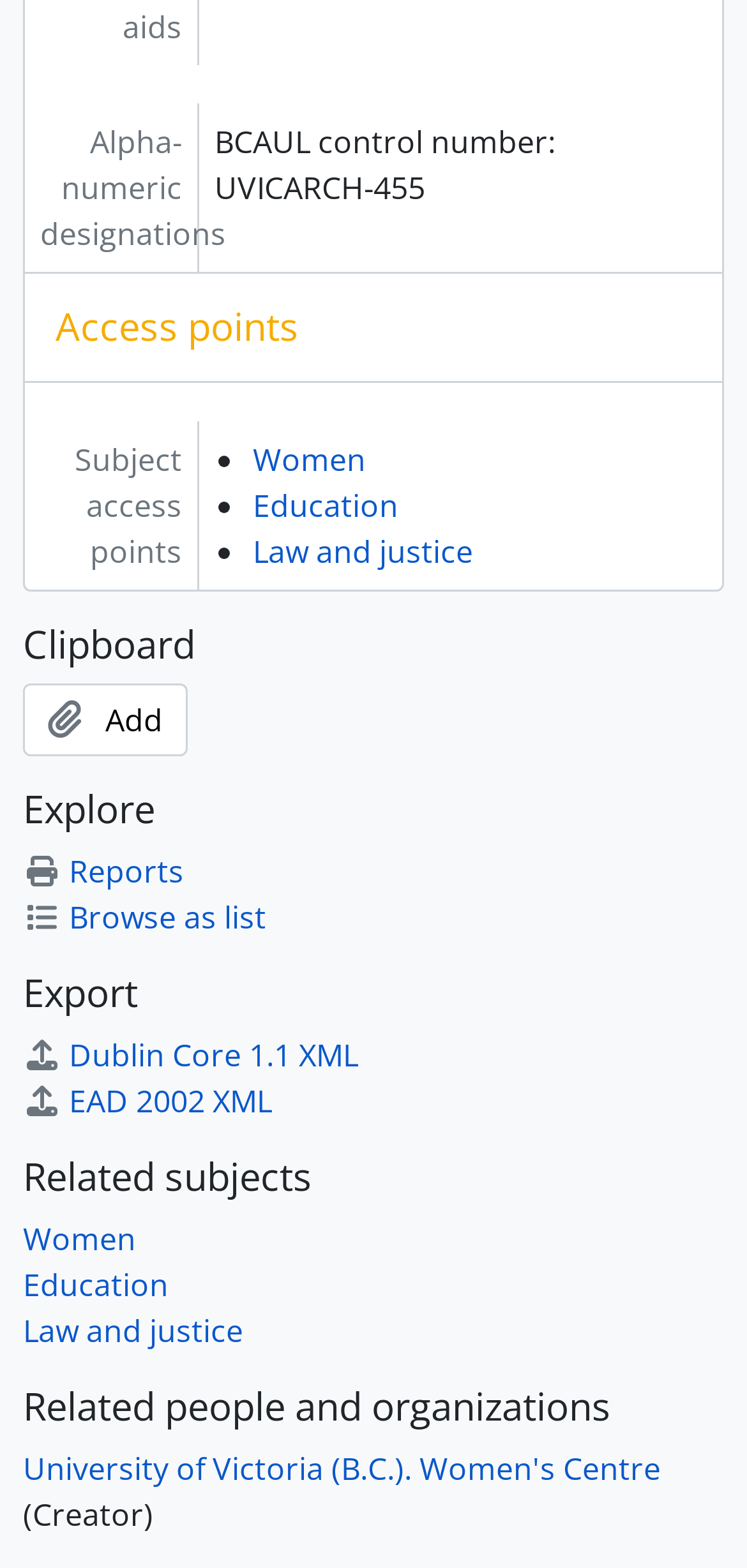What is the BCAUL control number? Observe the screenshot and provide a one-word or short phrase answer.

UVICARCH-455